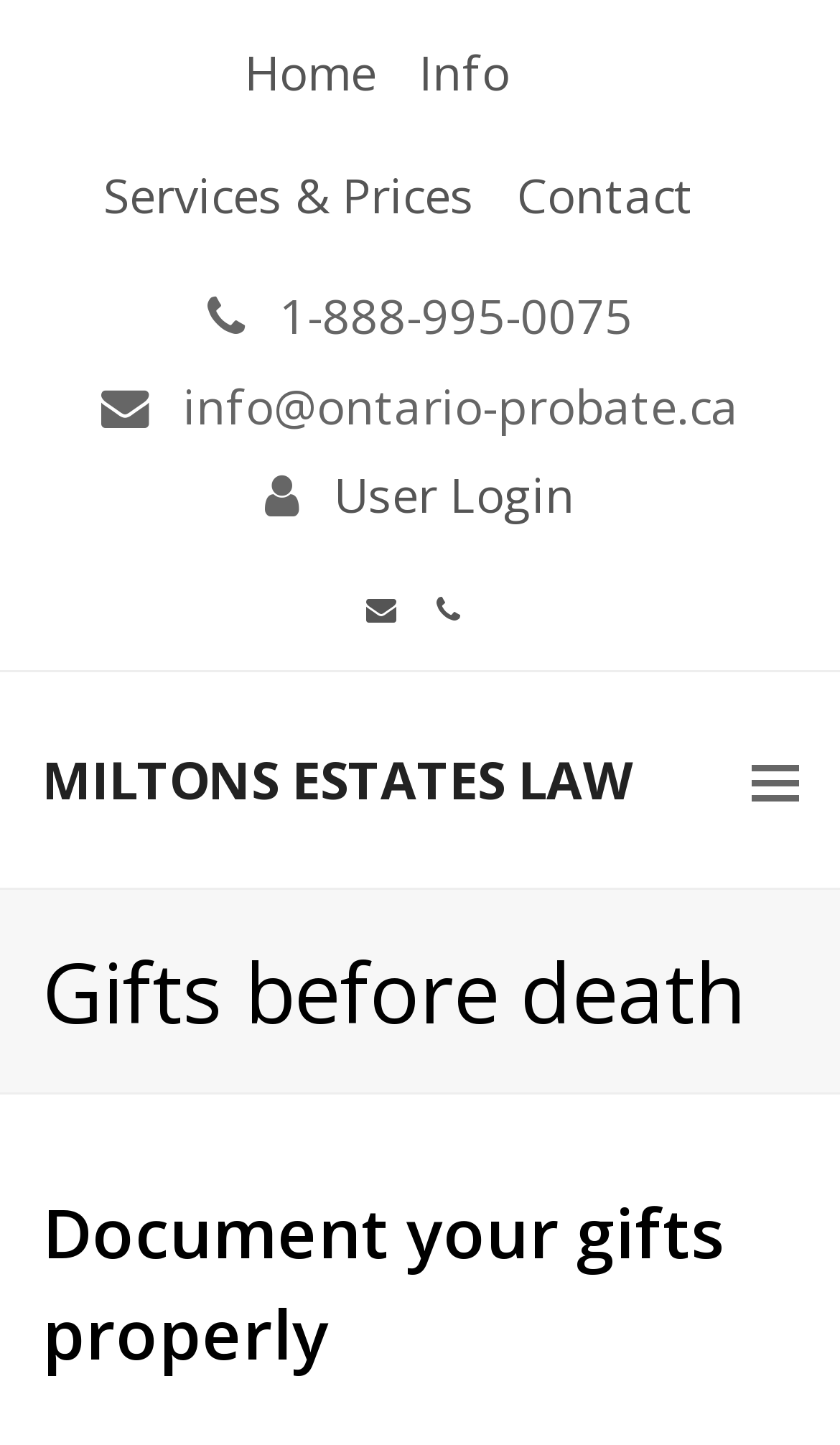What is the email address to contact?
Use the image to answer the question with a single word or phrase.

info@ontario-probate.ca